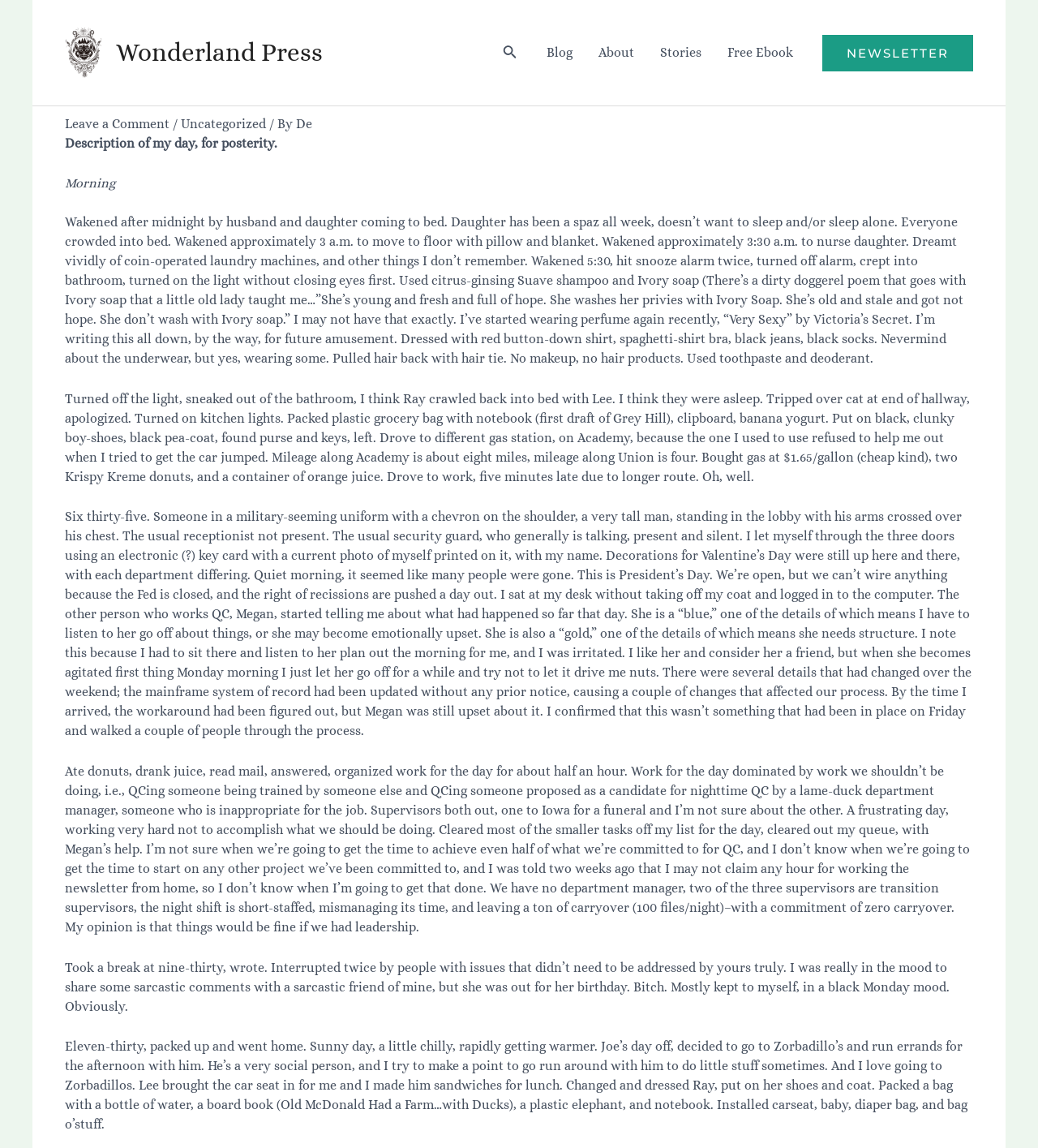Please identify the bounding box coordinates of the element that needs to be clicked to execute the following command: "Click the 'NEWSLETTER' link". Provide the bounding box using four float numbers between 0 and 1, formatted as [left, top, right, bottom].

[0.792, 0.03, 0.938, 0.062]